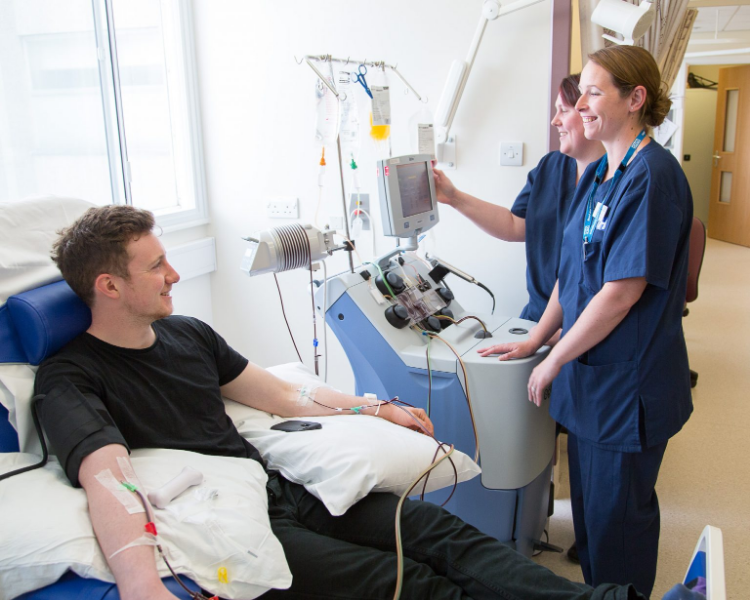How many healthcare professionals are present?
Please give a well-detailed answer to the question.

According to the caption, two healthcare professionals, a nurse and a technician, are present in the room, engaged in a friendly conversation with the patient, showcasing the compassionate aspect of patient care.